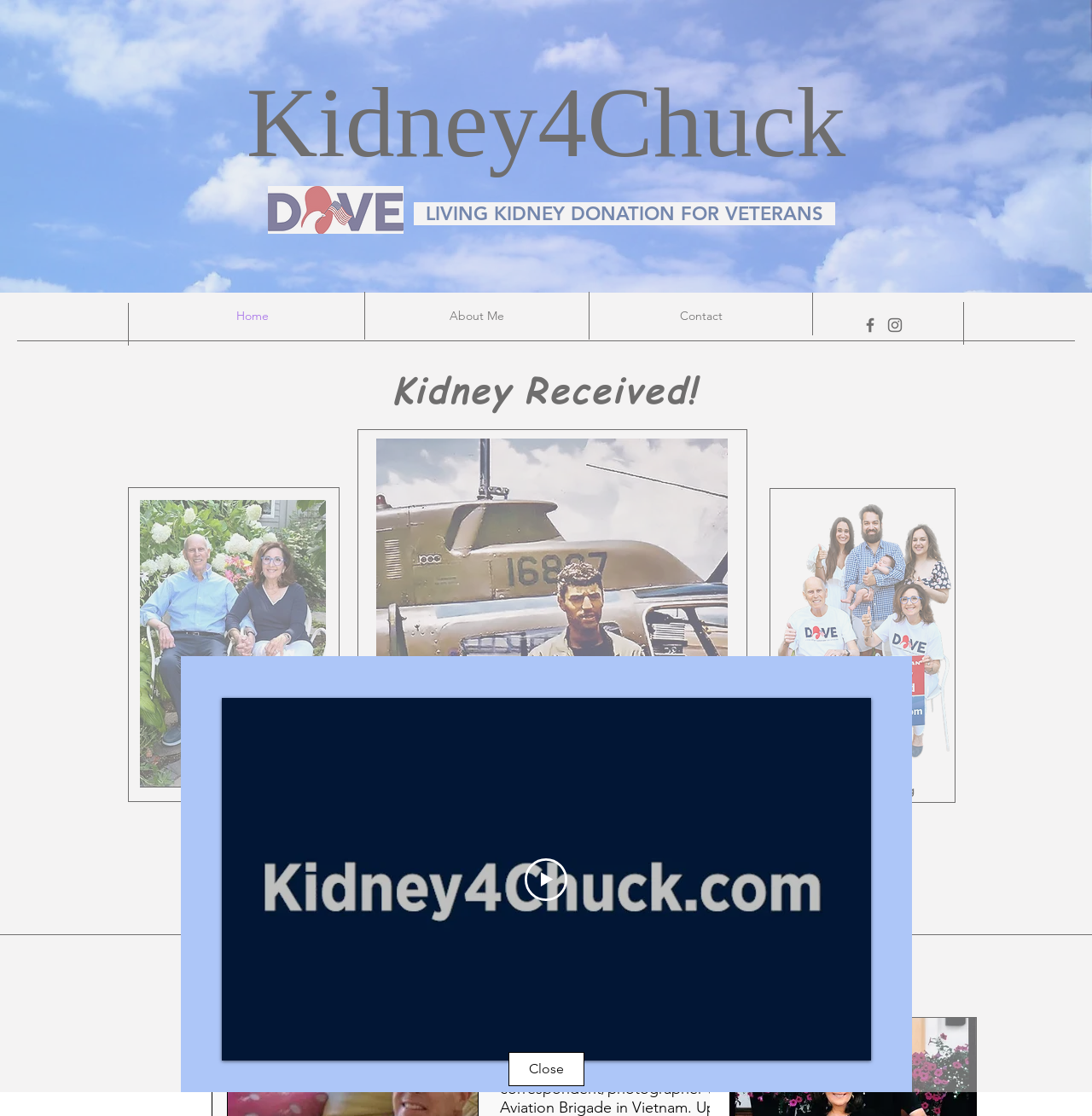What organization is mentioned on the website?
Using the image as a reference, give an elaborate response to the question.

The link 'Dovetransplant.org' is present on the website, indicating that this organization is relevant to Chuck's kidney donation journey.